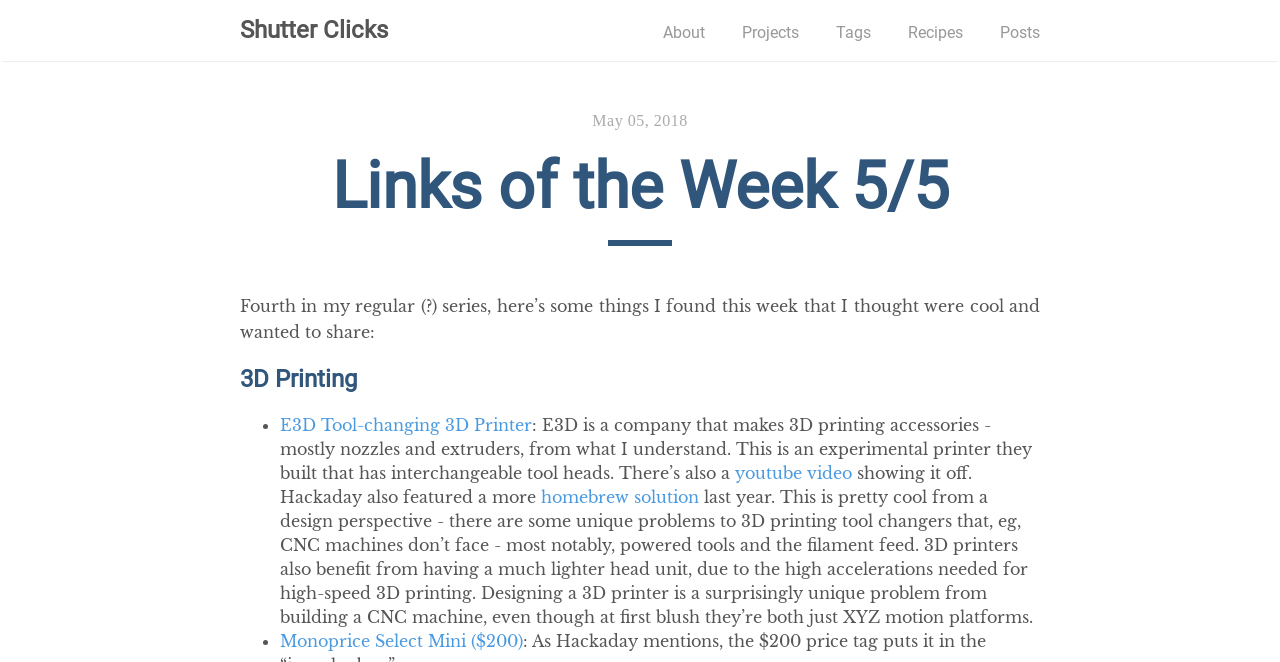Respond to the following question with a brief word or phrase:
What is the date of the post?

May 05, 2018